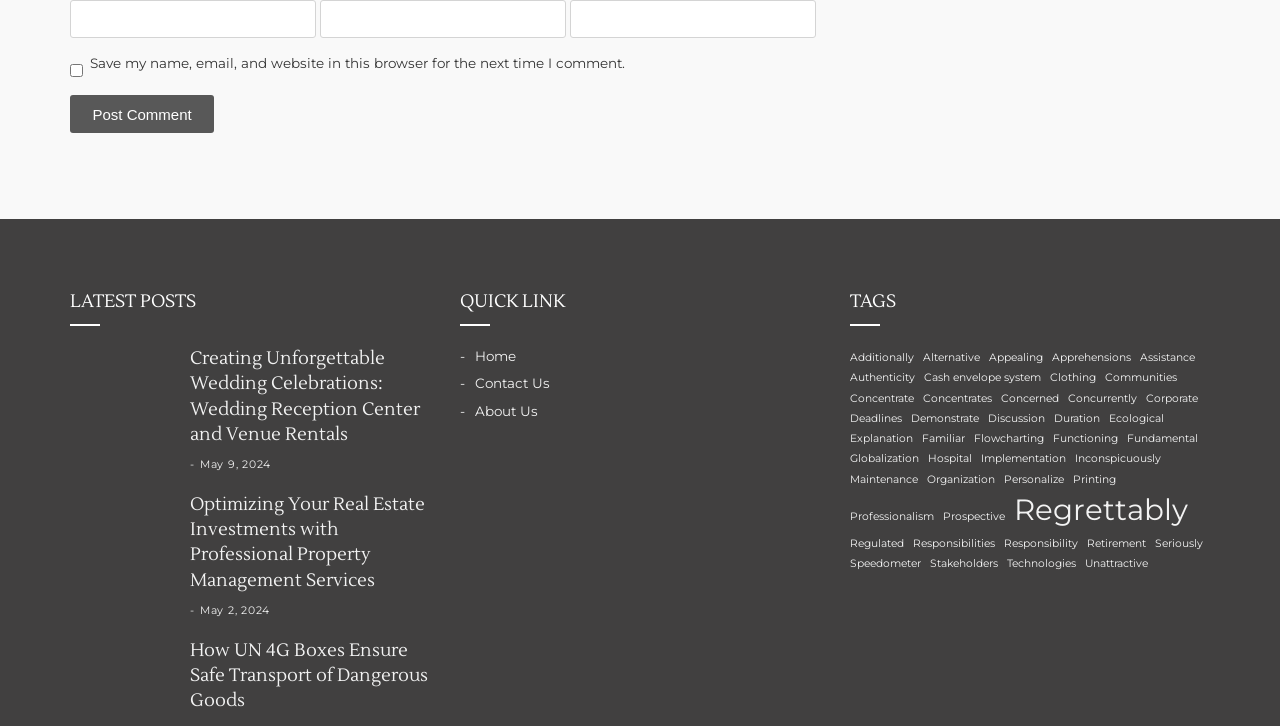Indicate the bounding box coordinates of the element that needs to be clicked to satisfy the following instruction: "Read the article 'Creating Unforgettable Wedding Celebrations: Wedding Reception Center and Venue Rentals'". The coordinates should be four float numbers between 0 and 1, i.e., [left, top, right, bottom].

[0.148, 0.478, 0.328, 0.614]